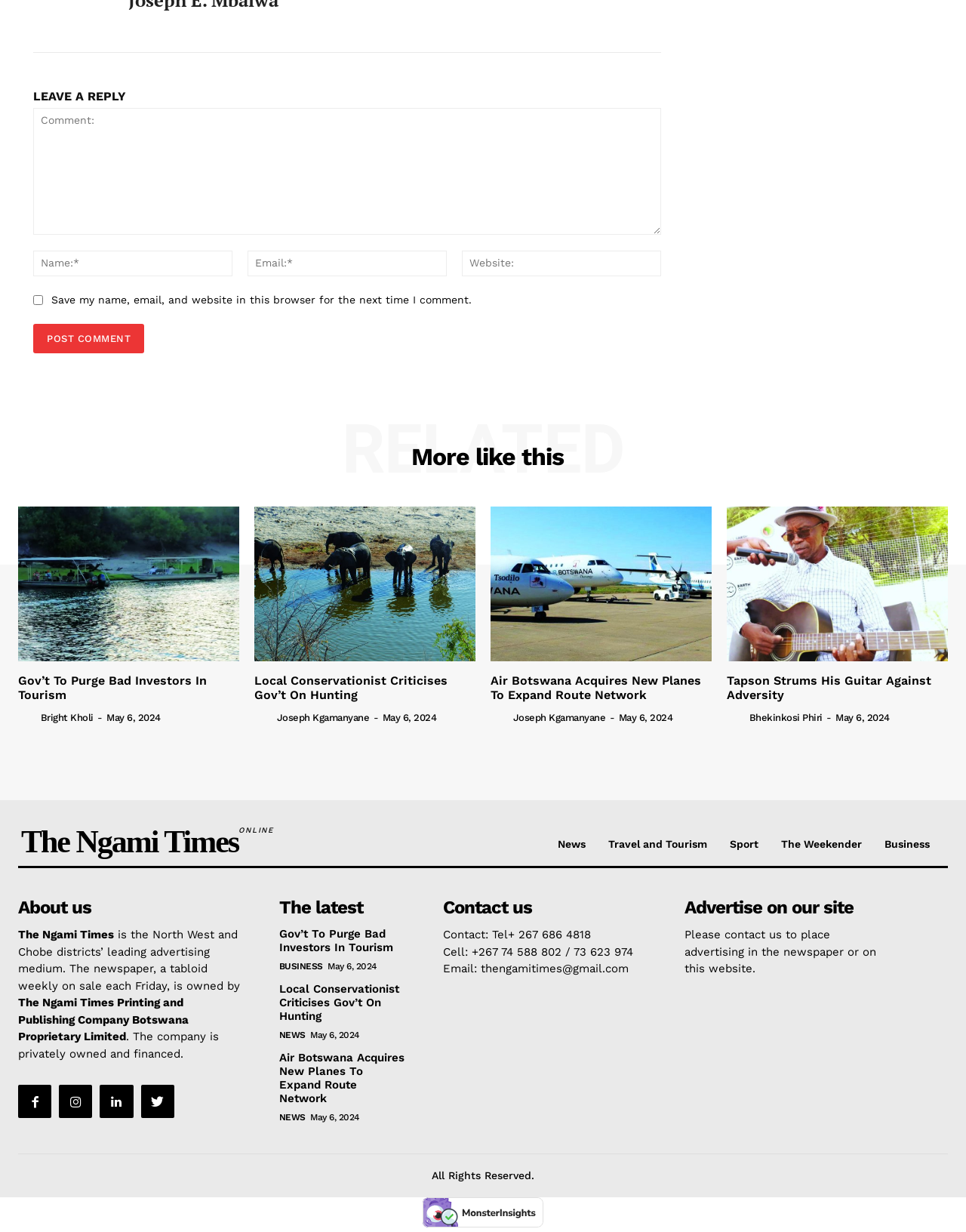What is the name of the author of the article 'Tapson Strums His Guitar Against Adversity'?
Using the image as a reference, answer the question with a short word or phrase.

Bhekinkosi Phiri